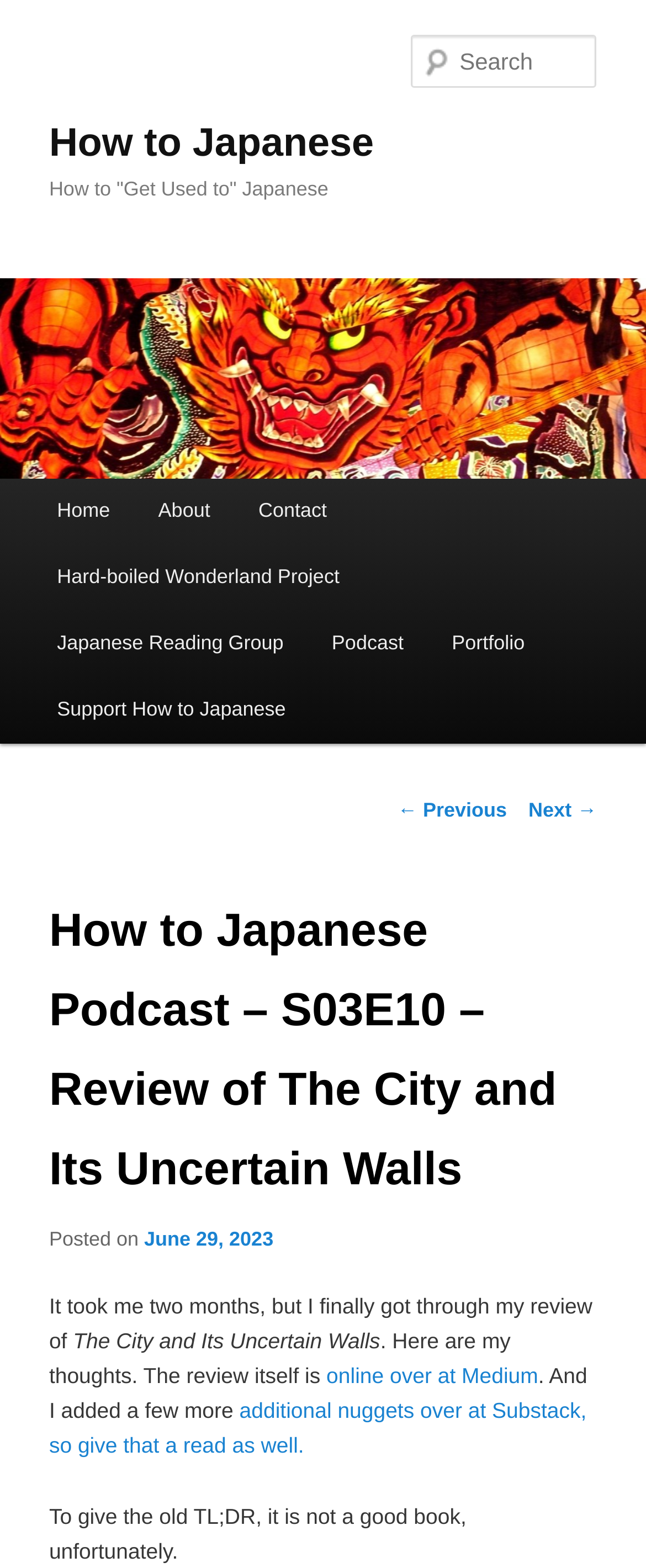Could you please study the image and provide a detailed answer to the question:
How many links are in the main menu?

I counted the number of link elements that are children of the 'Main menu' heading element, which are 'Home', 'About', 'Contact', 'Hard-boiled Wonderland Project', 'Japanese Reading Group', 'Podcast', 'Portfolio', and 'Support How to Japanese'.